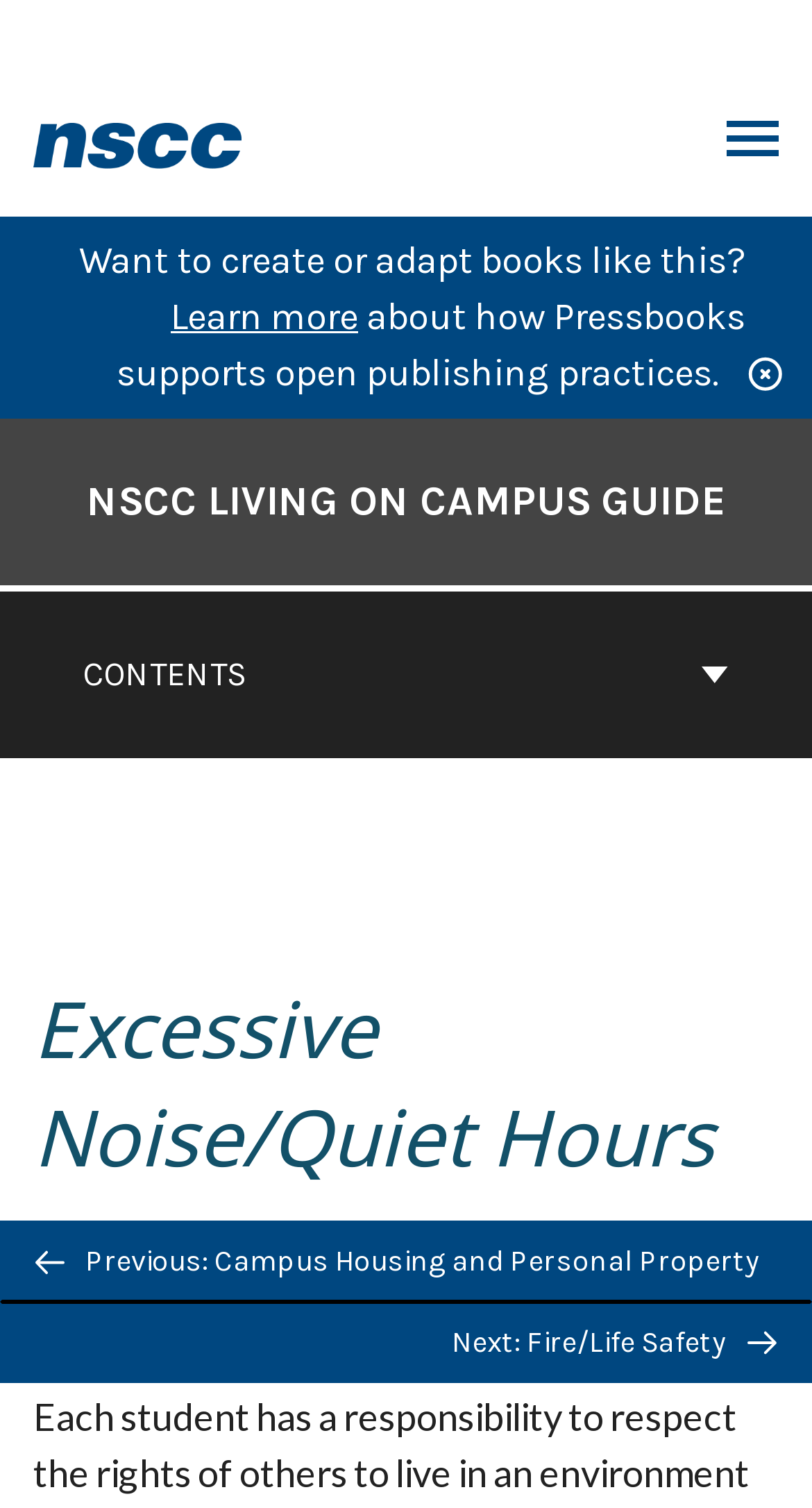Identify and provide the bounding box coordinates of the UI element described: "NSCC Living on Campus Guide". The coordinates should be formatted as [left, top, right, bottom], with each number being a float between 0 and 1.

[0.106, 0.312, 0.894, 0.354]